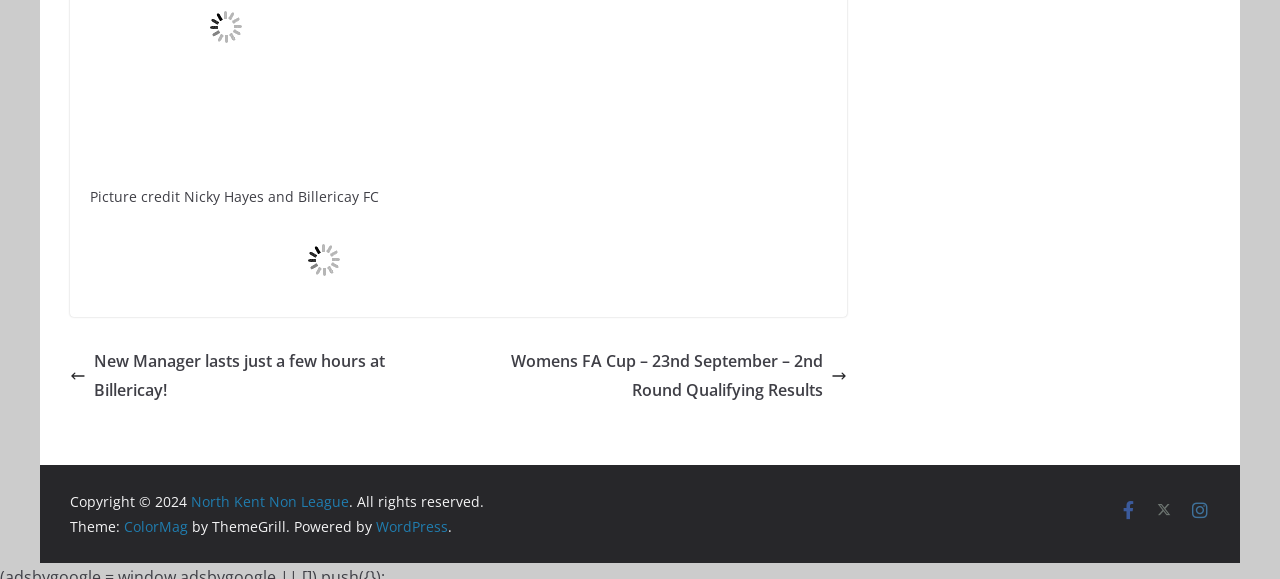Provide the bounding box coordinates for the UI element described in this sentence: "North Kent Non League". The coordinates should be four float values between 0 and 1, i.e., [left, top, right, bottom].

[0.149, 0.81, 0.273, 0.843]